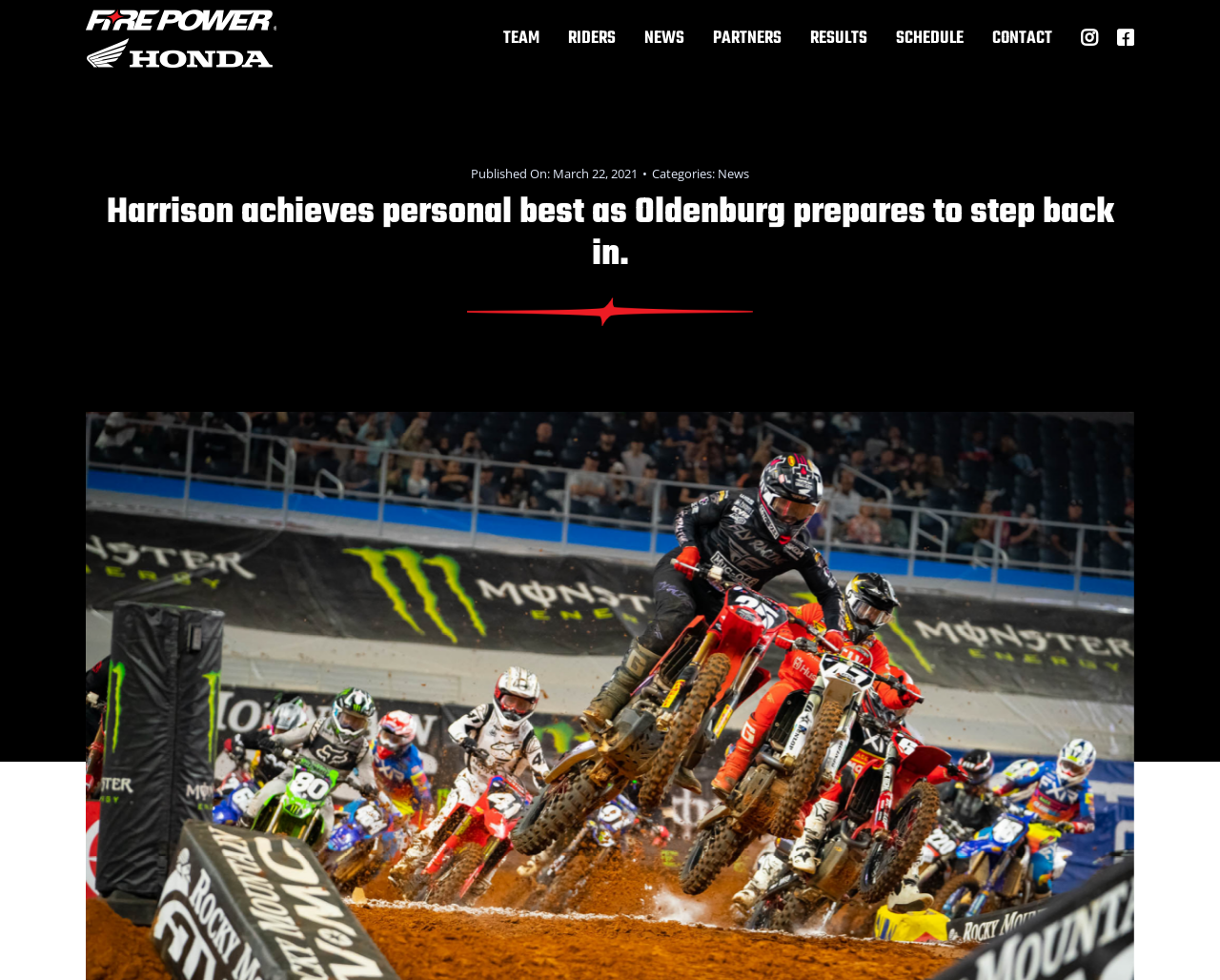Respond to the question below with a single word or phrase: What is the name of the racing team?

Firepower Honda Racing